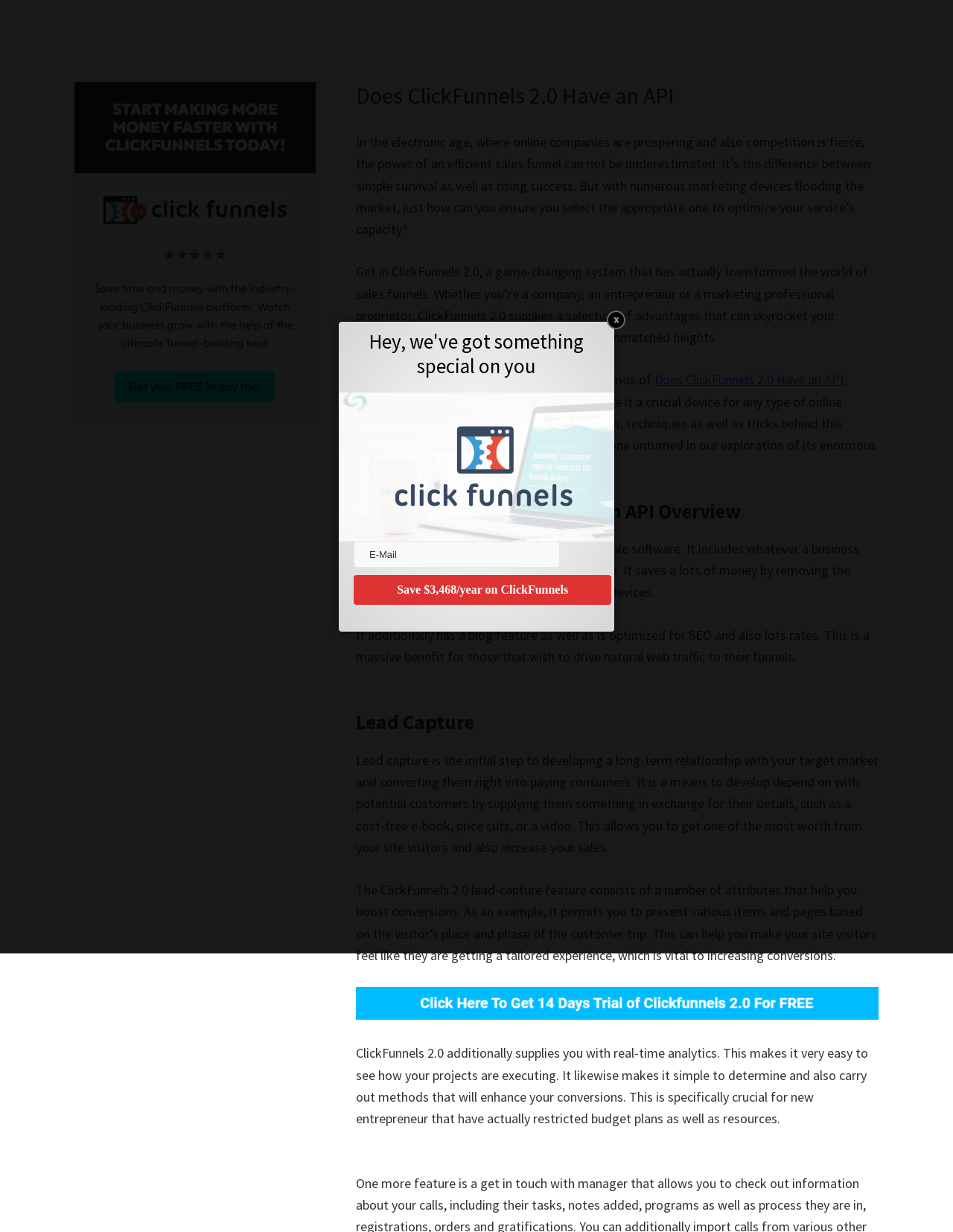What is the benefit of real-time analytics in ClickFunnels 2.0?
Using the image, give a concise answer in the form of a single word or short phrase.

Easy to see project performance